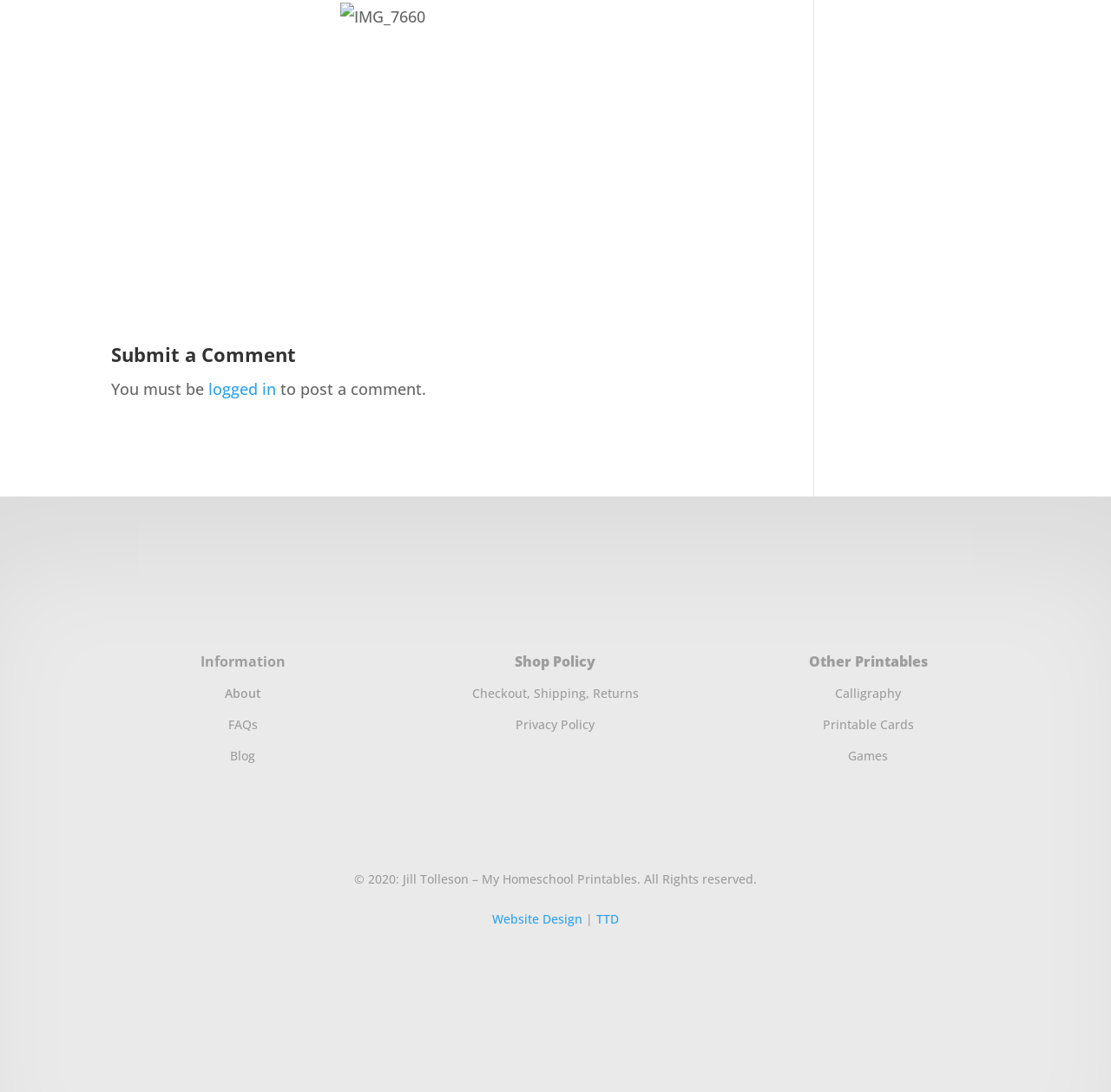What is required to post a comment?
Give a detailed and exhaustive answer to the question.

The webpage explicitly states 'You must be logged in to post a comment', indicating that users need to be logged in to post a comment.